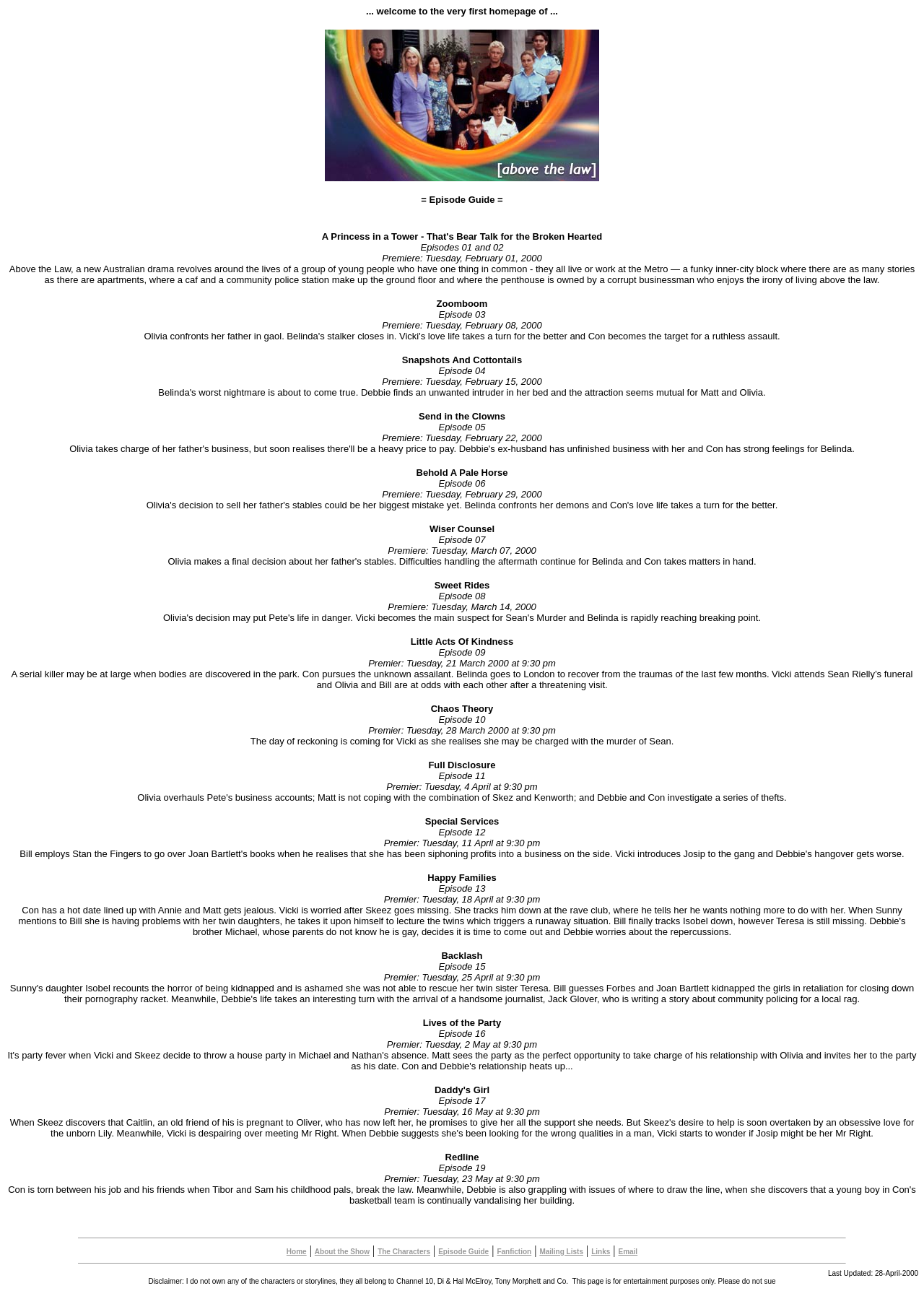What is the name of the episode that premiered on 2 May?
Please utilize the information in the image to give a detailed response to the question.

The webpage lists the episodes in chronological order, and the episode that premiered on 2 May is listed as 'Lives of the Party'. This can be determined by looking at the premiere dates of each episode and finding the one that matches 2 May.